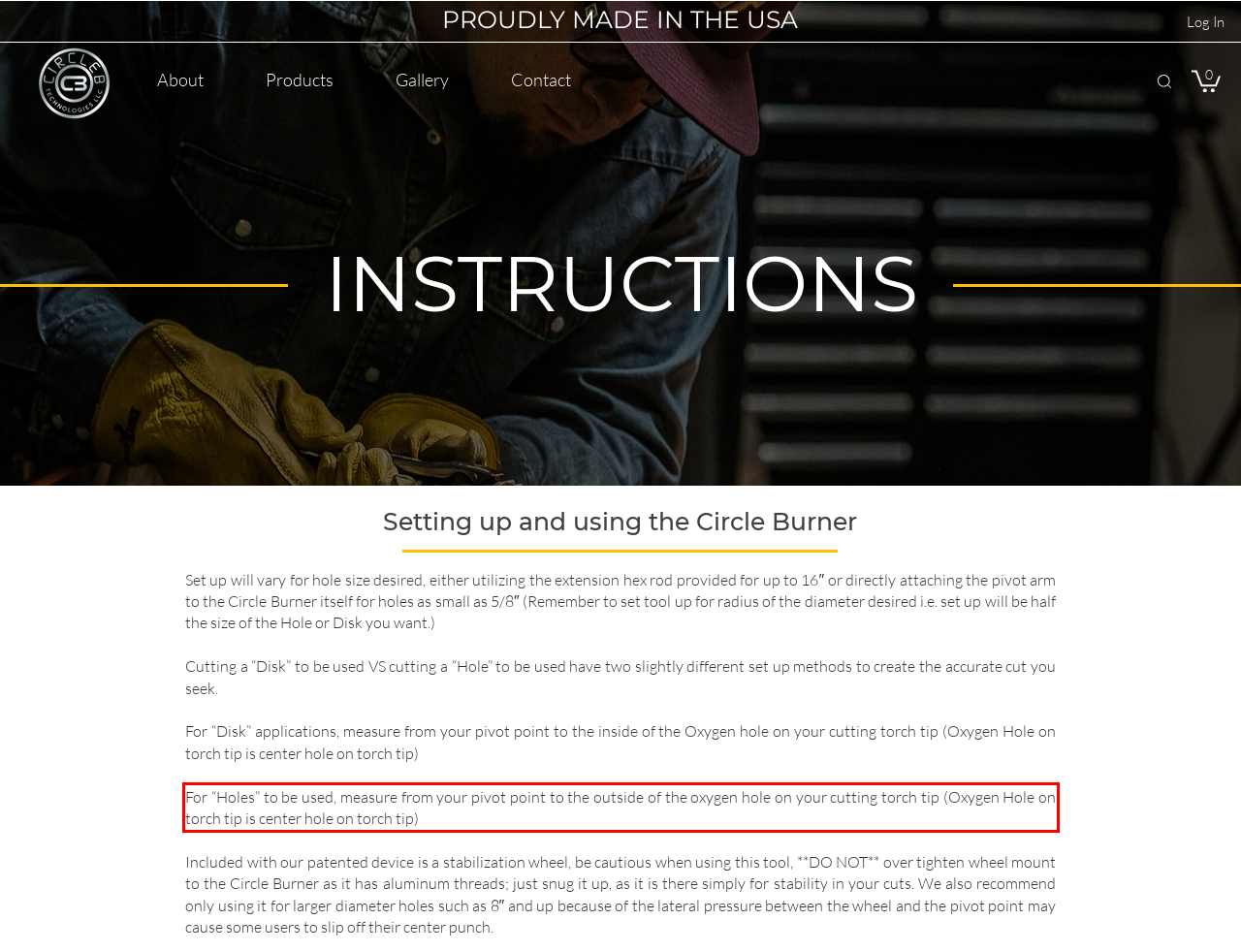Observe the screenshot of the webpage that includes a red rectangle bounding box. Conduct OCR on the content inside this red bounding box and generate the text.

For “Holes” to be used, measure from your pivot point to the outside of the oxygen hole on your cutting torch tip (Oxygen Hole on torch tip is center hole on torch tip)